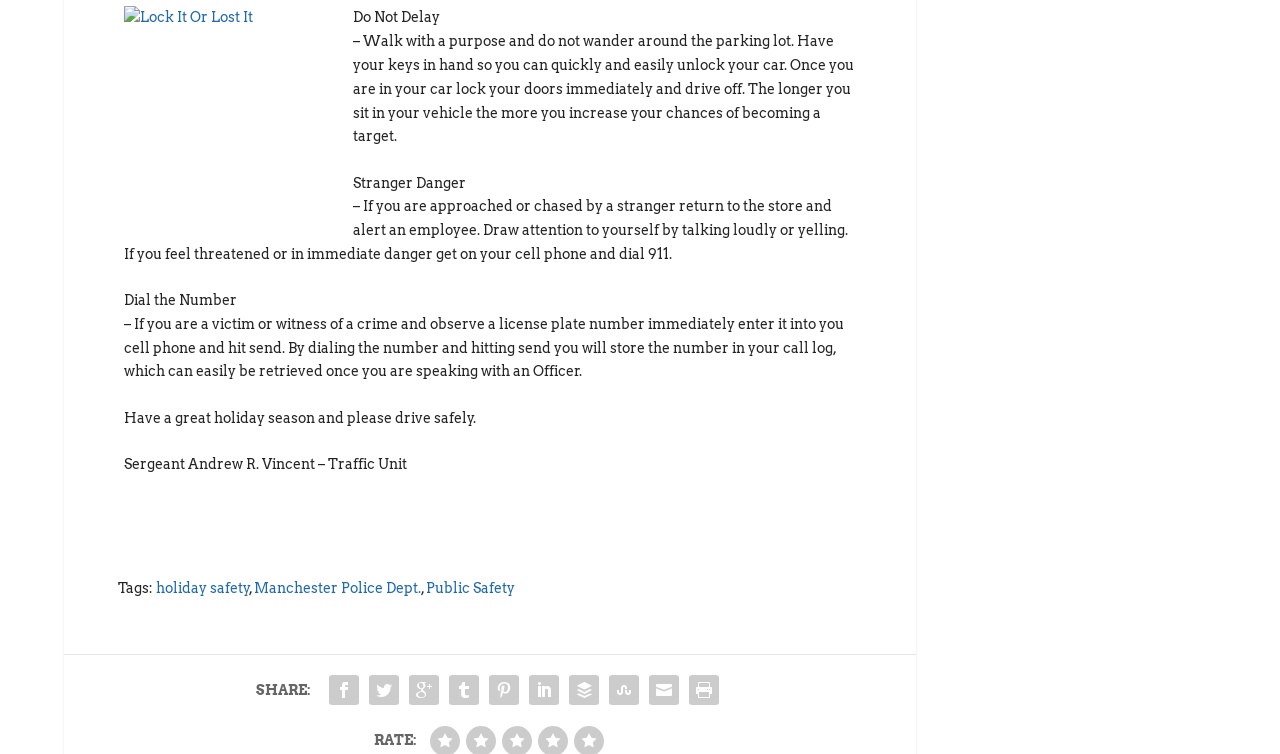Using the element description provided, determine the bounding box coordinates in the format (top-left x, top-left y, bottom-right x, bottom-right y). Ensure that all values are floating point numbers between 0 and 1. Element description: holiday safety

[0.122, 0.77, 0.195, 0.791]